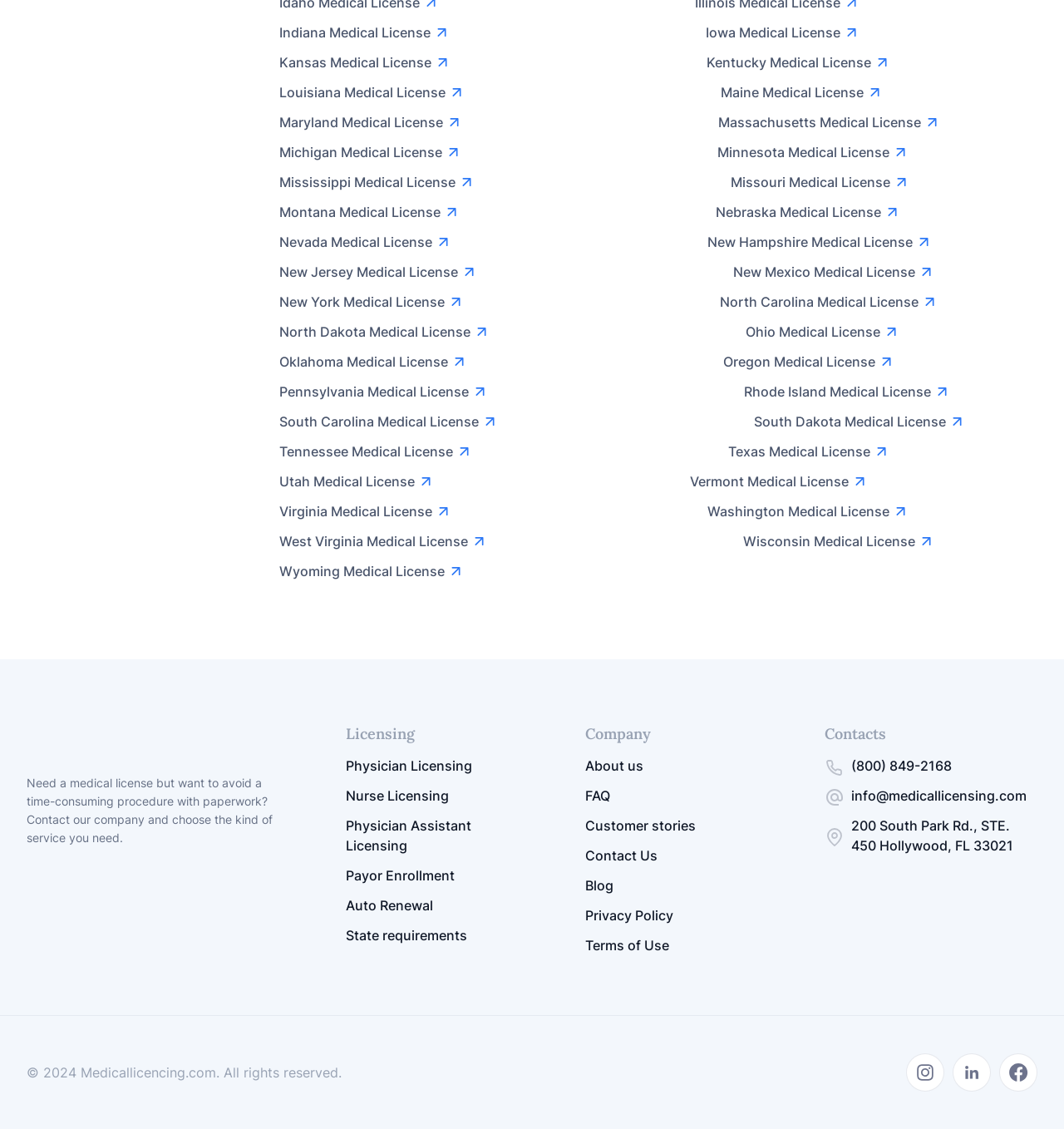Pinpoint the bounding box coordinates of the clickable area necessary to execute the following instruction: "Click the Home link". The coordinates should be given as four float numbers between 0 and 1, namely [left, top, right, bottom].

None